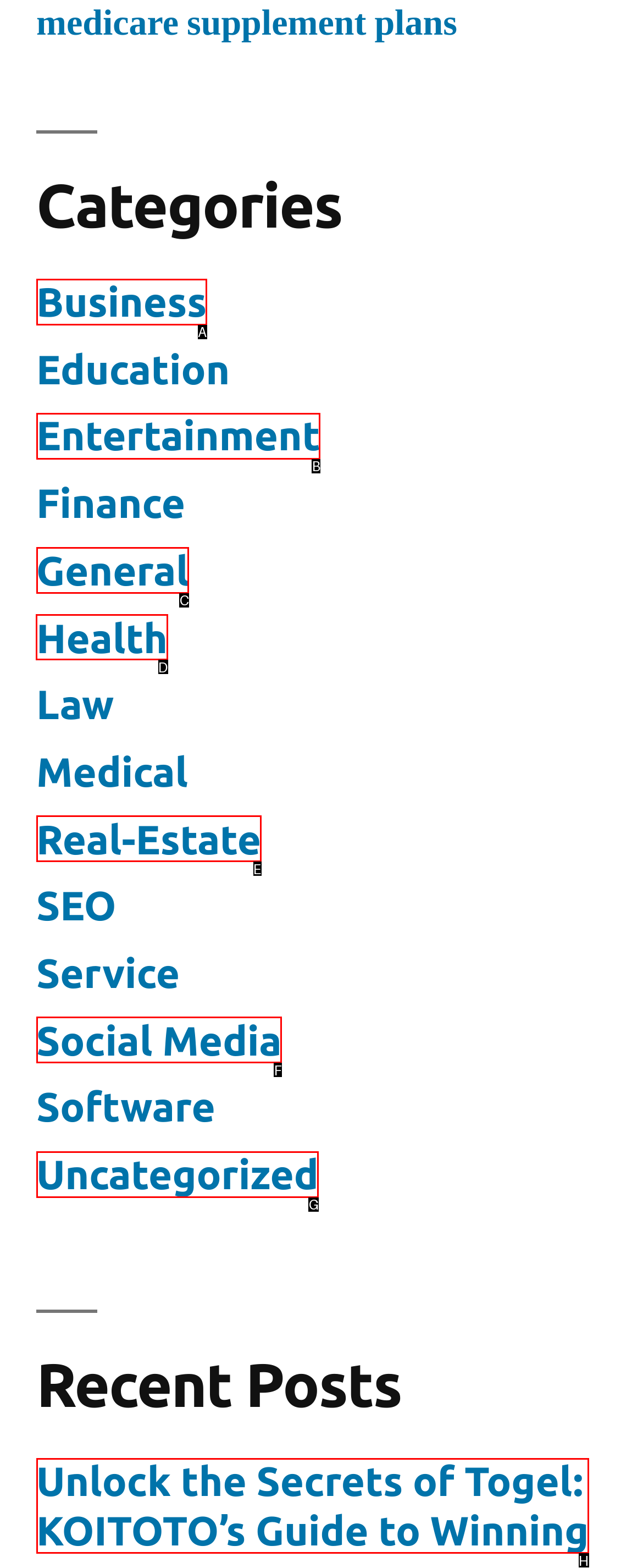Select the HTML element that needs to be clicked to carry out the task: Select the 'Health' topic
Provide the letter of the correct option.

D